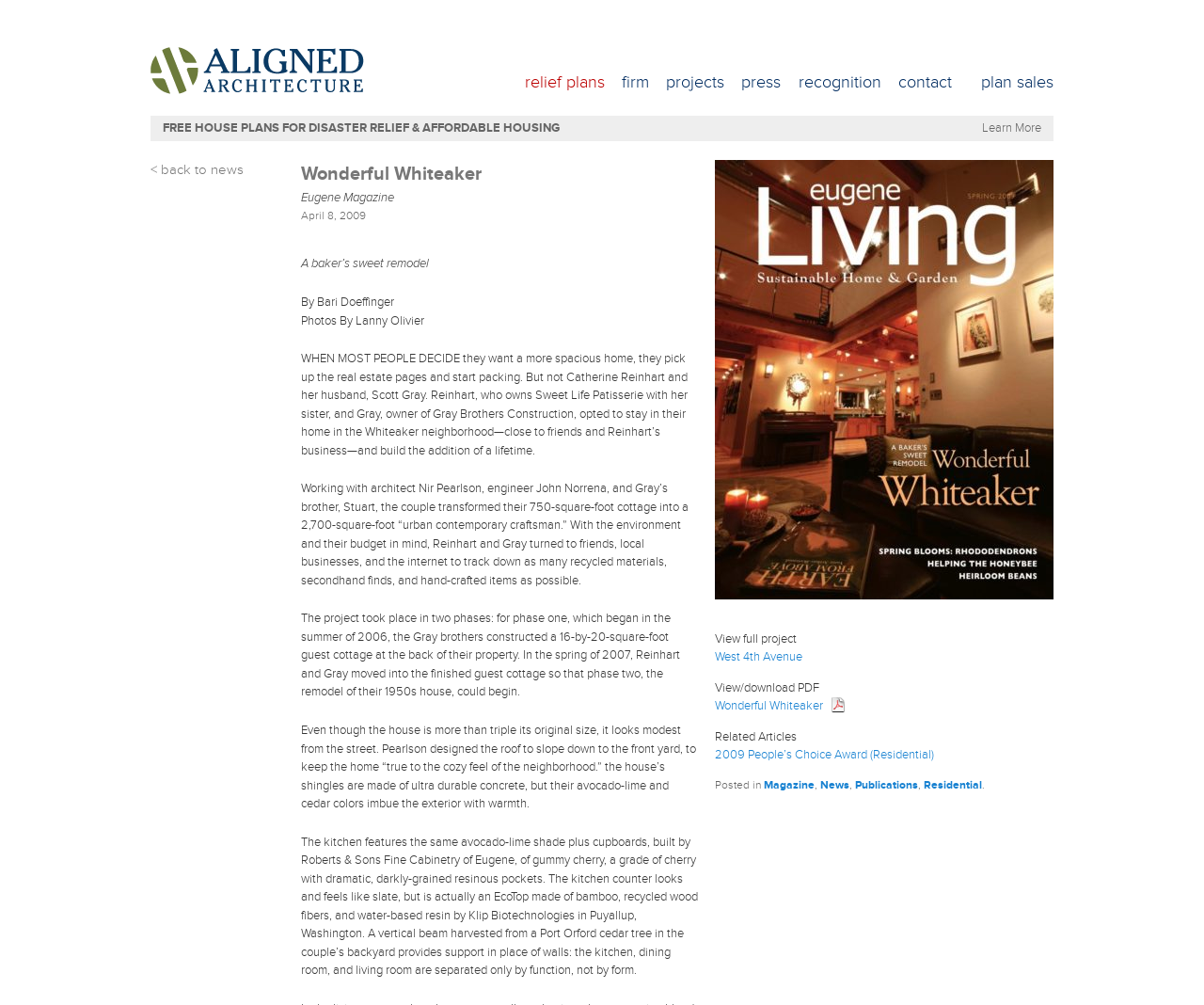Locate the bounding box coordinates of the UI element described by: "Relief Plans". The bounding box coordinates should consist of four float numbers between 0 and 1, i.e., [left, top, right, bottom].

[0.422, 0.047, 0.502, 0.095]